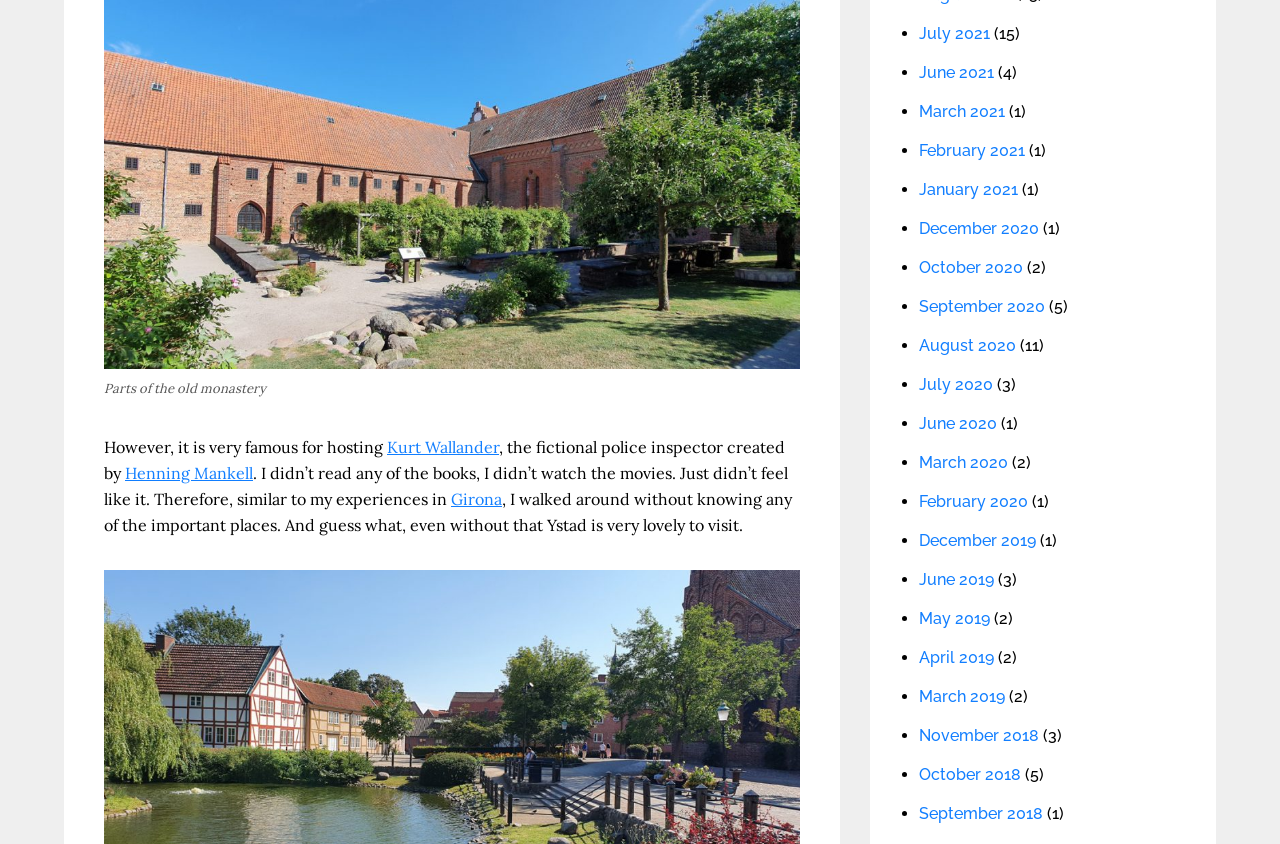Please provide a comprehensive answer to the question based on the screenshot: In which month did the author visit Ystad?

The text does not explicitly mention the month when the author visited Ystad, but it mentions that the author walked around without knowing any of the important places, similar to their experience in Girona.